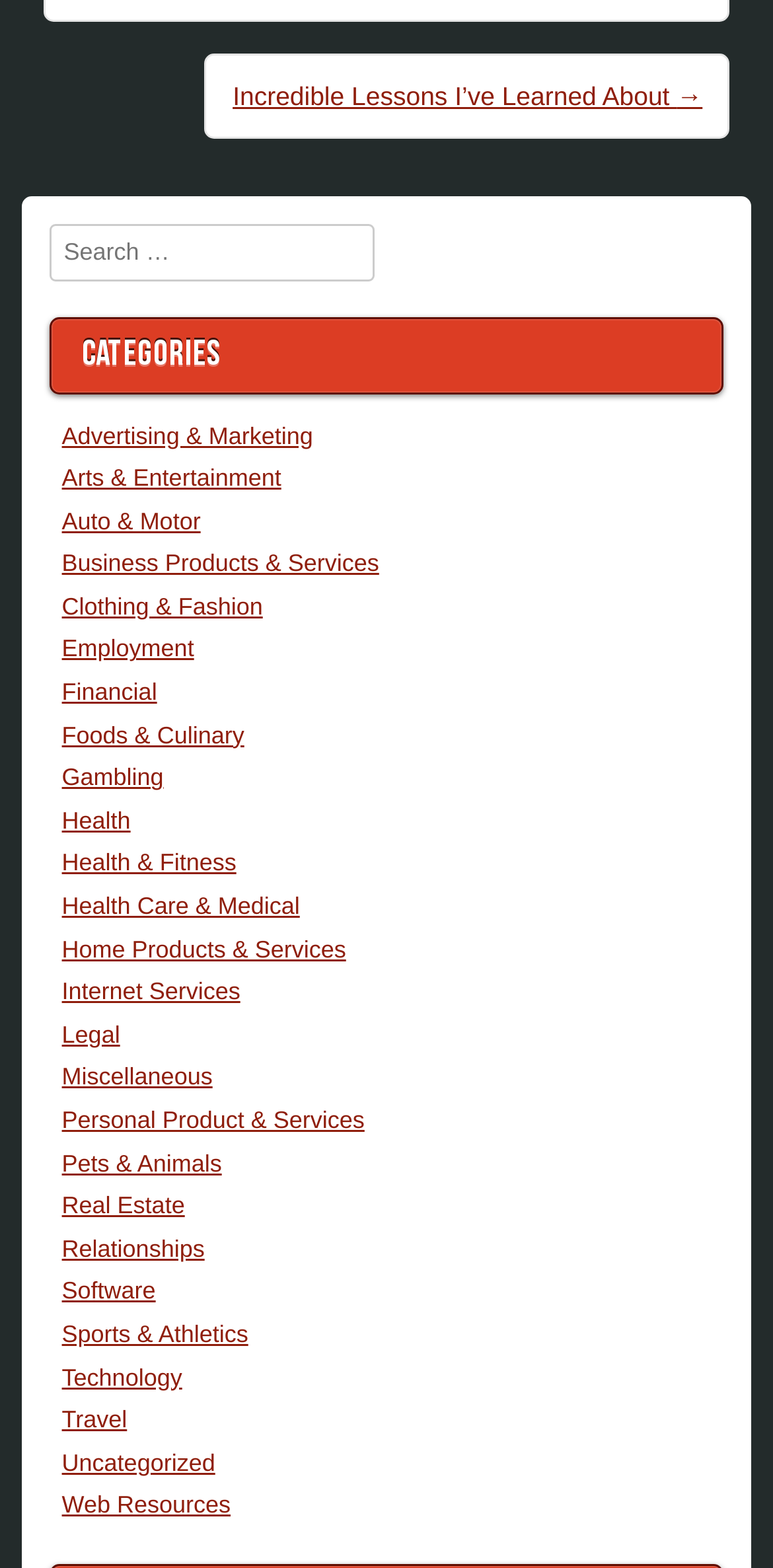Answer the question using only one word or a concise phrase: What is the first category listed?

Advertising & Marketing